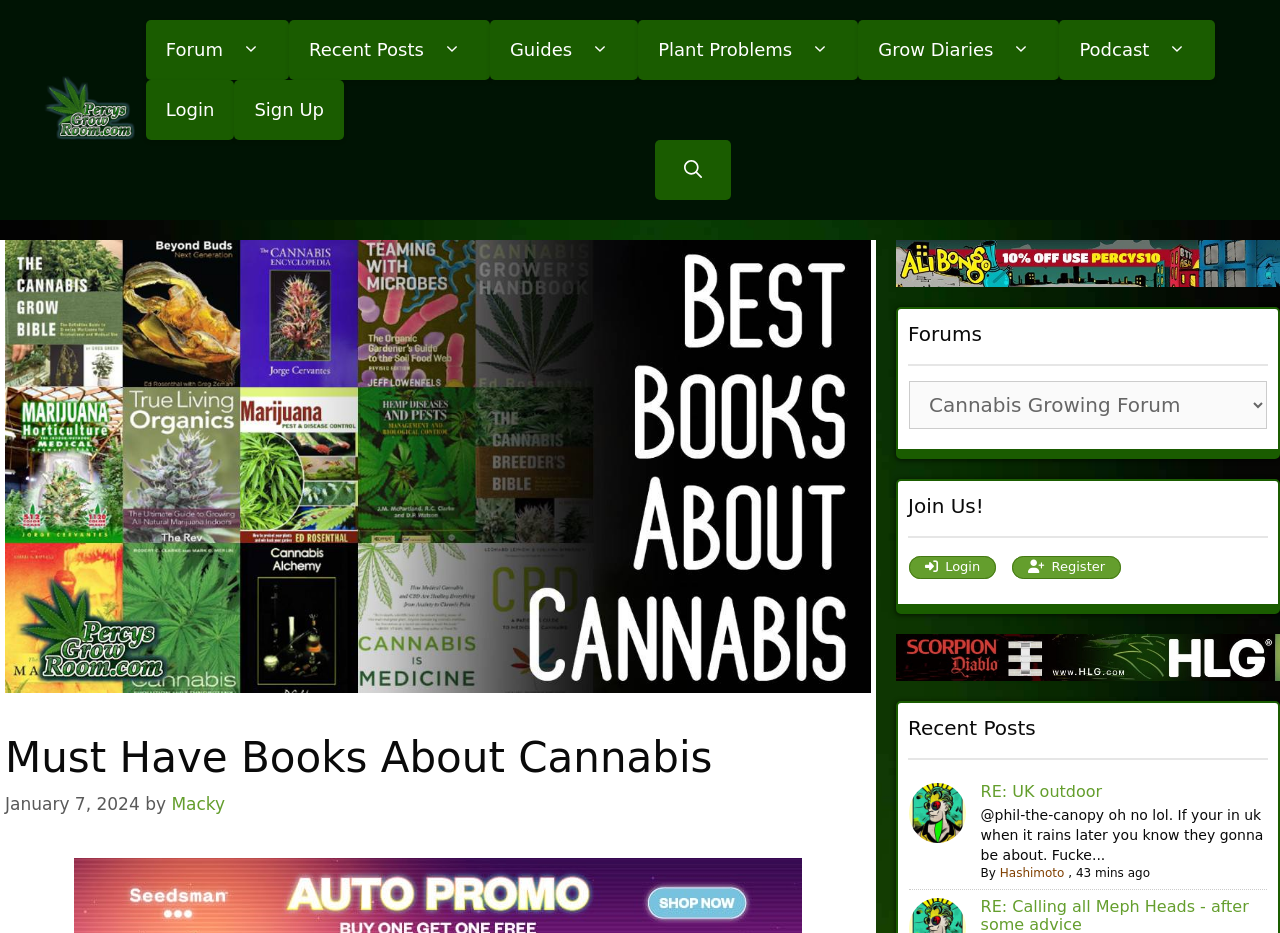Find the bounding box coordinates of the UI element according to this description: "Recent Posts".

[0.226, 0.021, 0.383, 0.086]